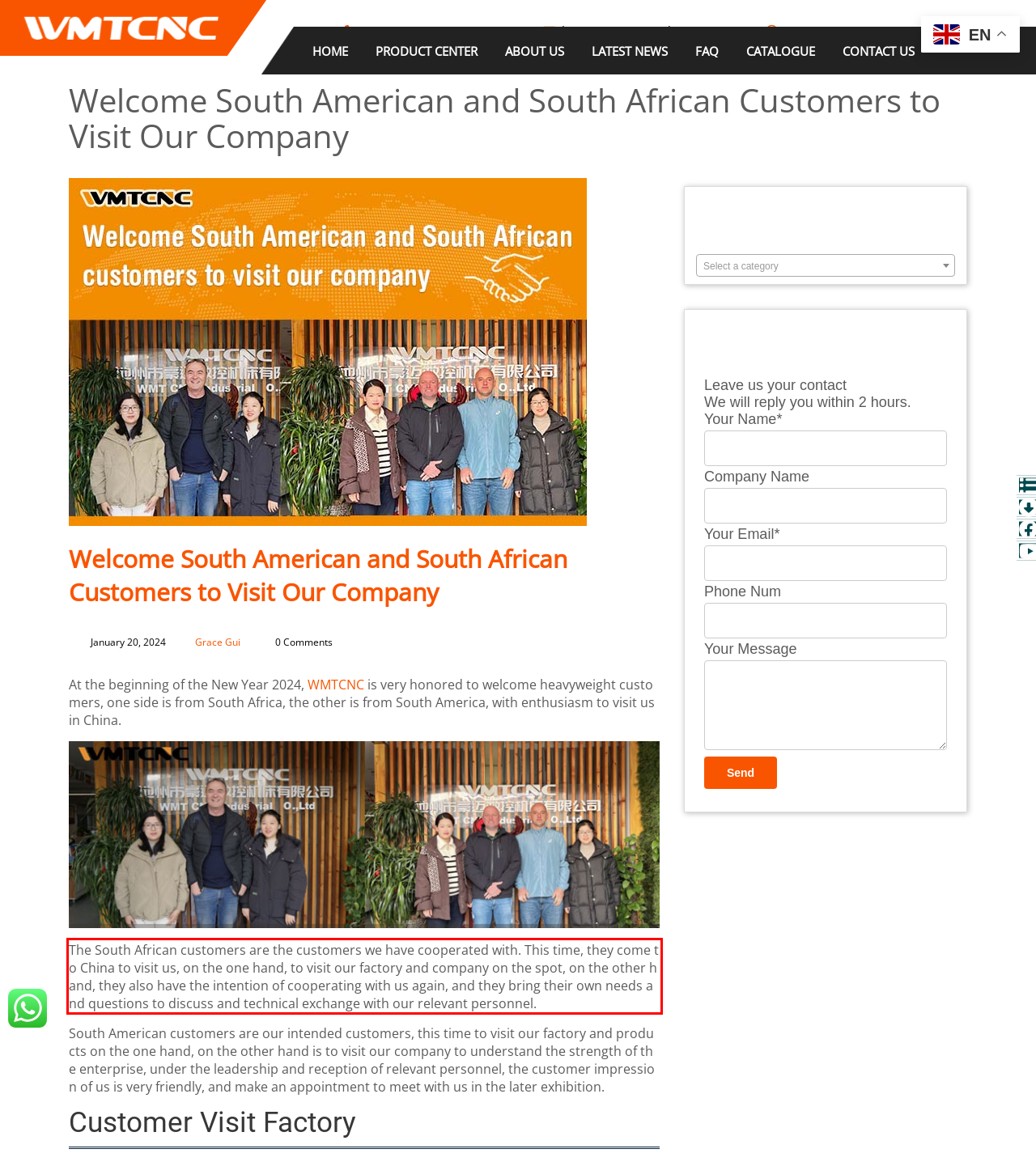With the provided screenshot of a webpage, locate the red bounding box and perform OCR to extract the text content inside it.

The South African customers are the customers we have cooperated with. This time, they come to China to visit us, on the one hand, to visit our factory and company on the spot, on the other hand, they also have the intention of cooperating with us again, and they bring their own needs and questions to discuss and technical exchange with our relevant personnel.